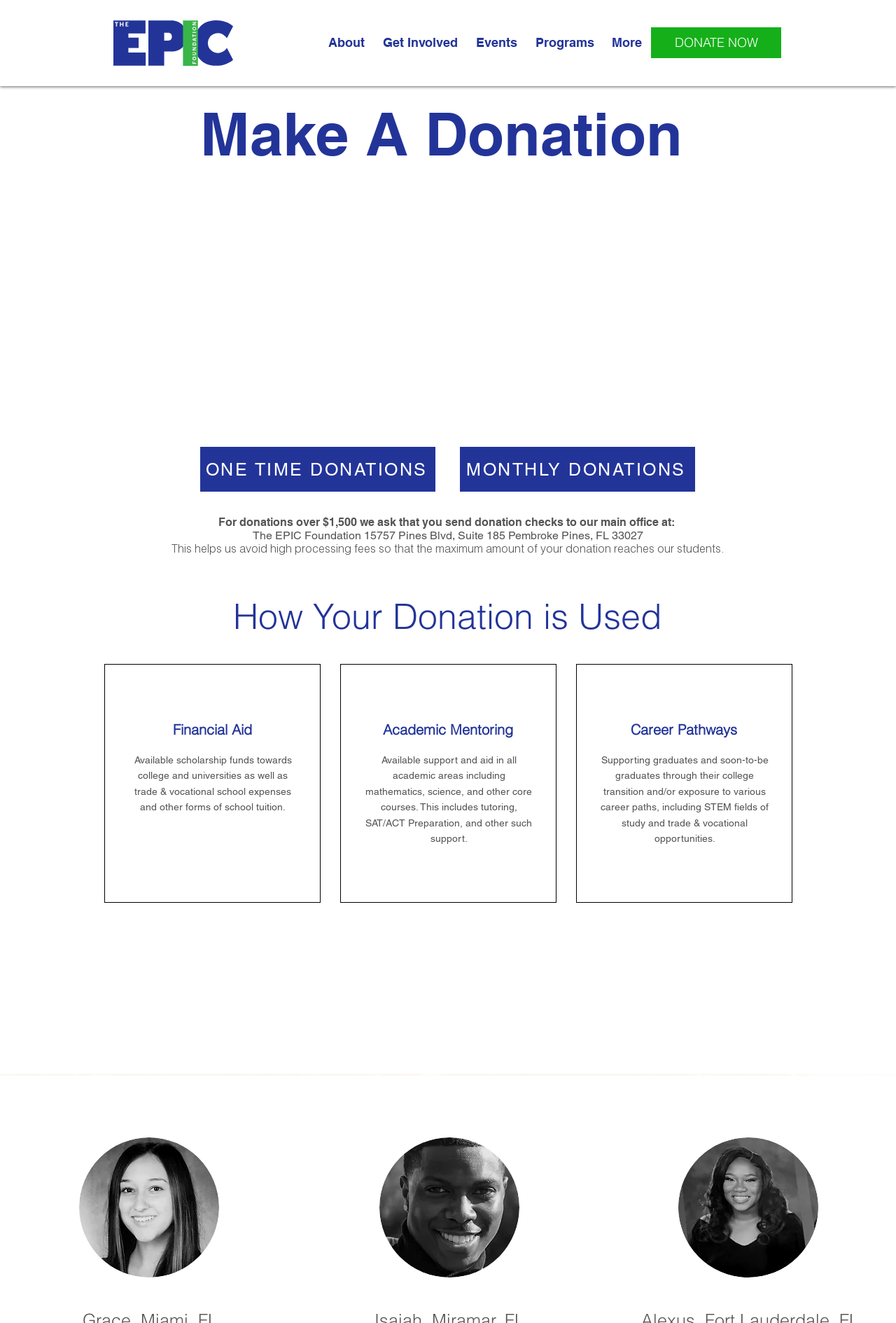What is the name of the organization?
Look at the image and respond with a one-word or short phrase answer.

EPIC Foundation